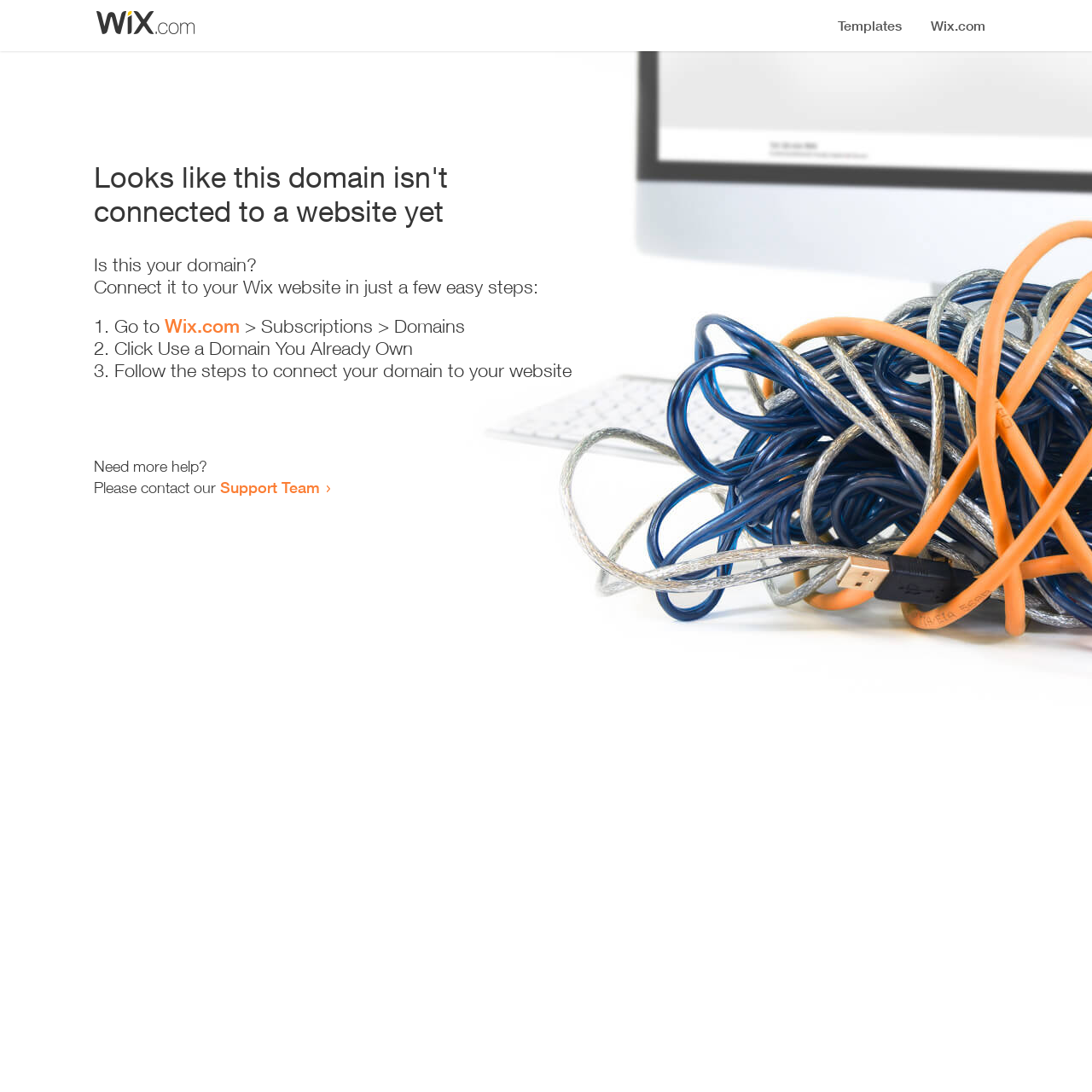Determine the bounding box coordinates of the UI element described below. Use the format (top-left x, top-left y, bottom-right x, bottom-right y) with floating point numbers between 0 and 1: Support Team

[0.202, 0.438, 0.293, 0.455]